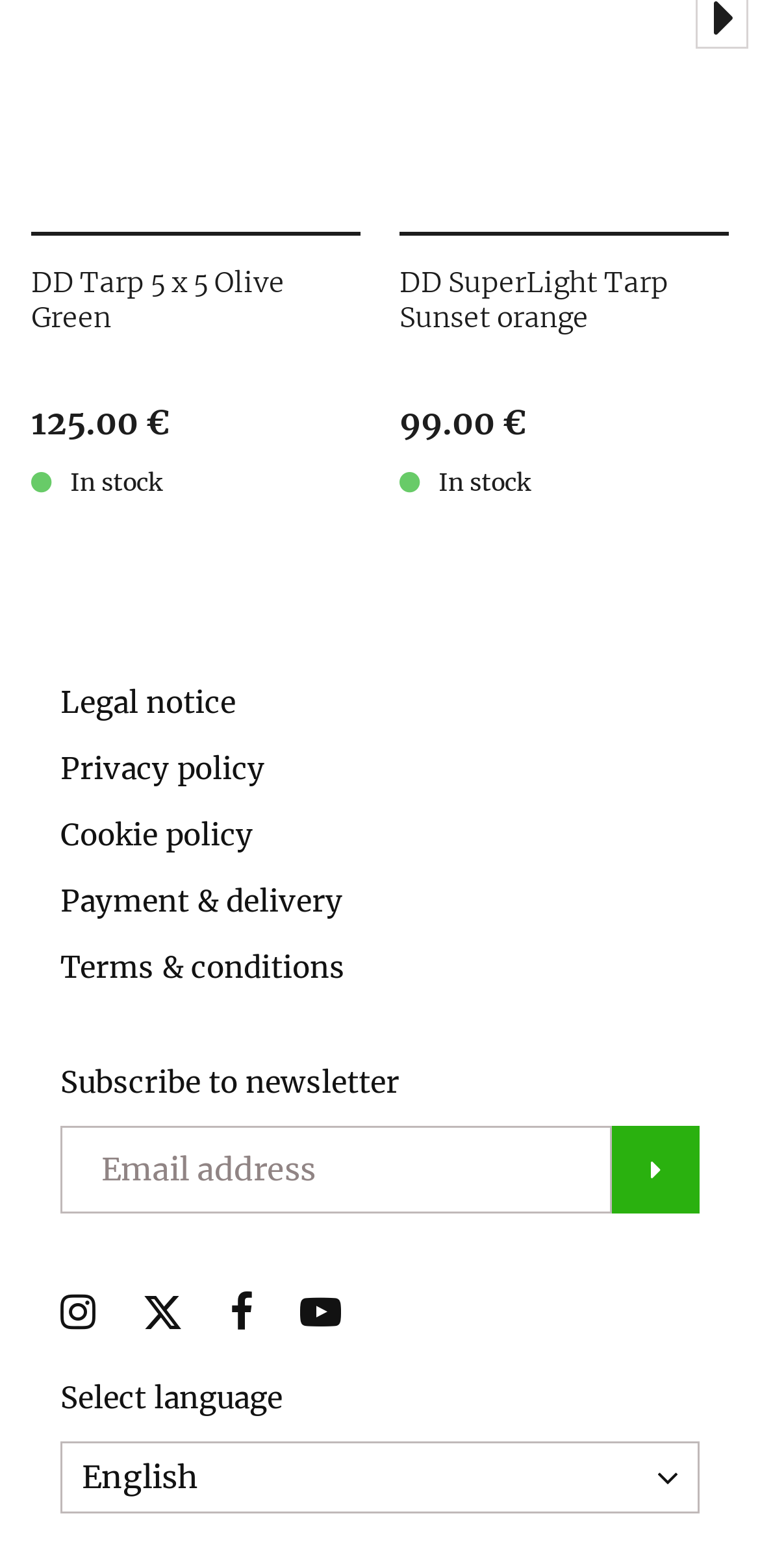Locate the bounding box coordinates of the segment that needs to be clicked to meet this instruction: "View terms and conditions".

[0.08, 0.605, 0.454, 0.628]